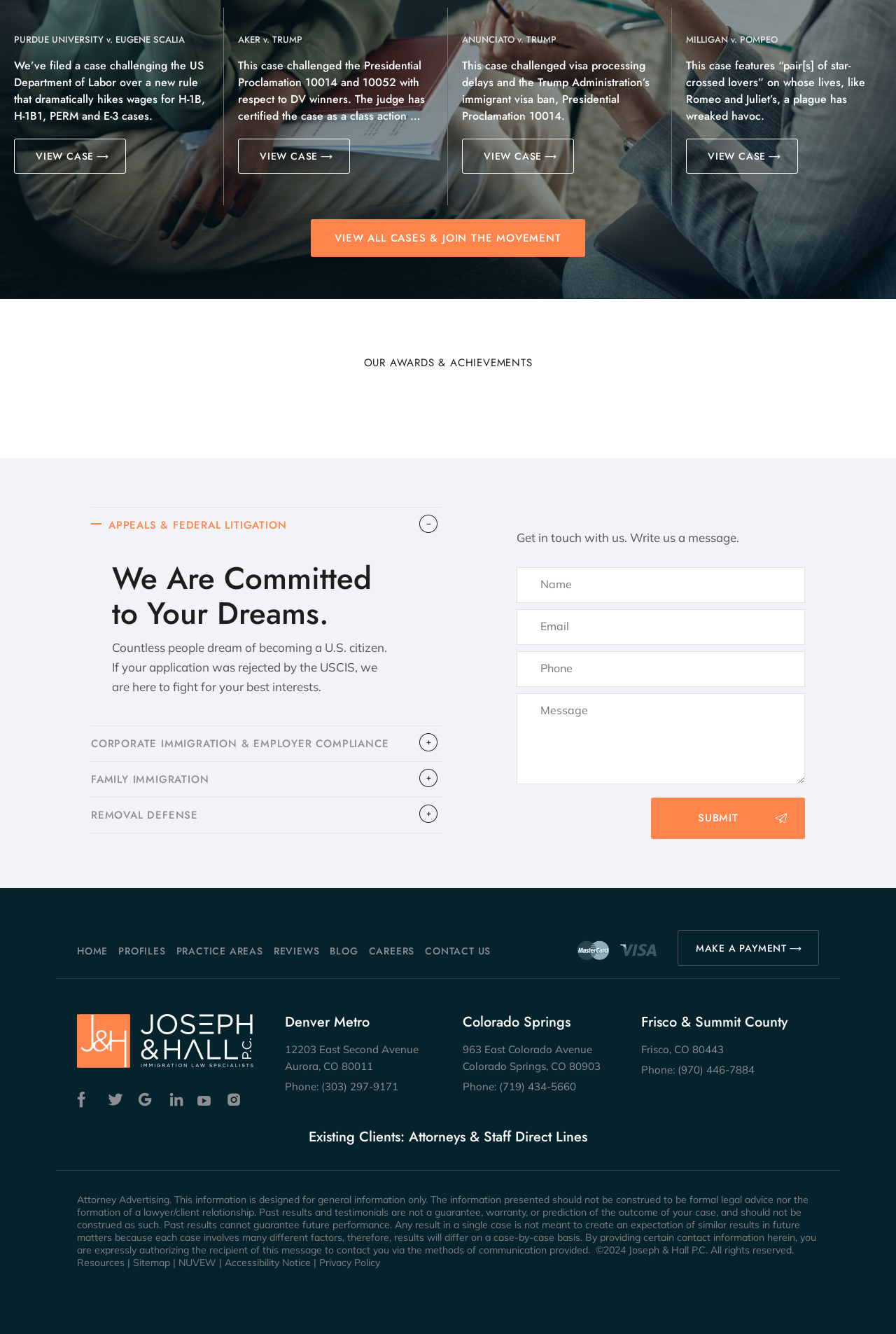Find and provide the bounding box coordinates for the UI element described with: "alt="Bananas in Pyjamas"".

None